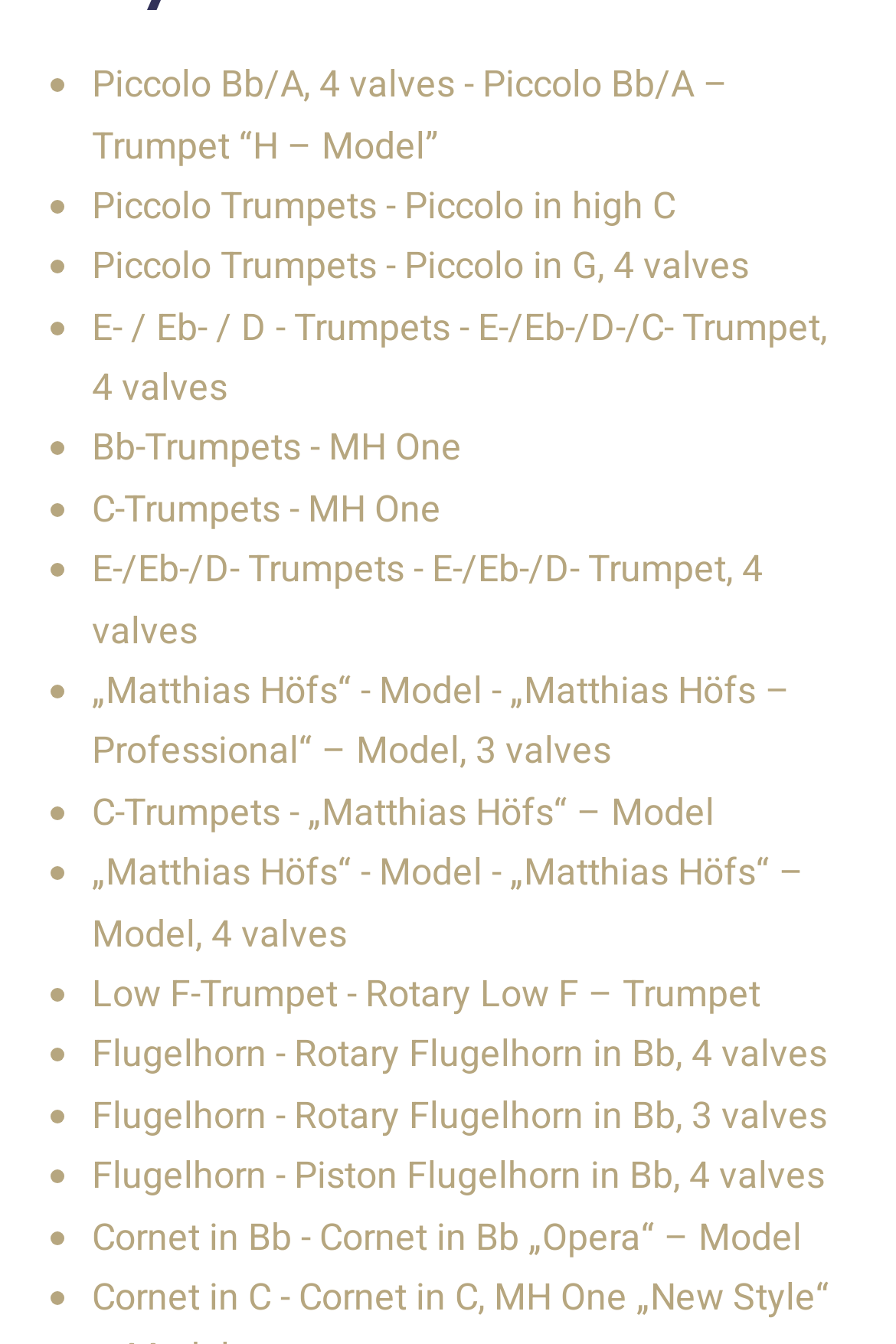Locate the bounding box coordinates of the item that should be clicked to fulfill the instruction: "Click on Piccolo Bb/A, 4 valves - Piccolo Bb/A – Trumpet “H – Model”".

[0.103, 0.043, 0.813, 0.129]